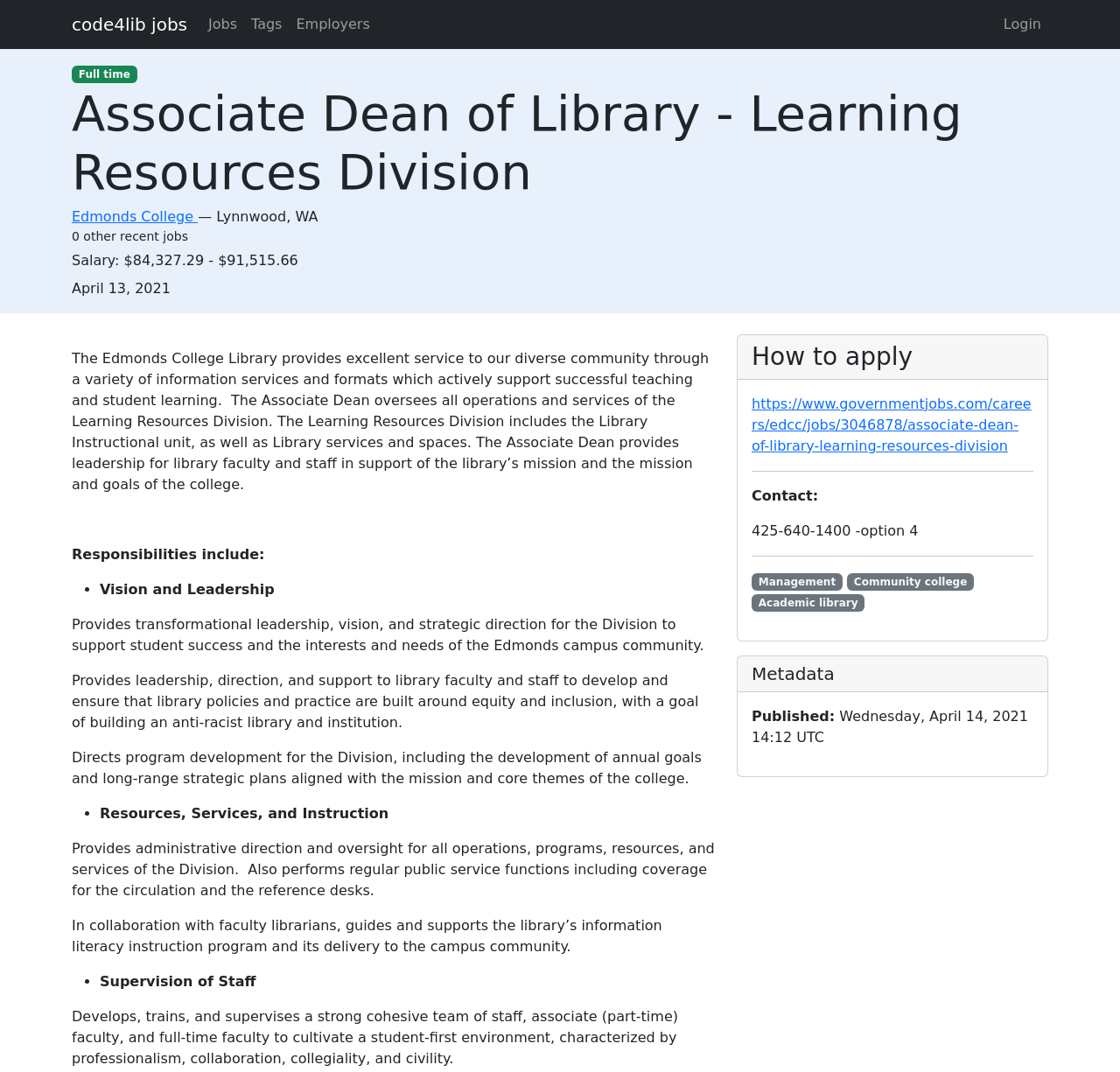Locate the bounding box coordinates of the area to click to fulfill this instruction: "Contact the employer". The bounding box should be presented as four float numbers between 0 and 1, in the order [left, top, right, bottom].

[0.671, 0.487, 0.82, 0.503]